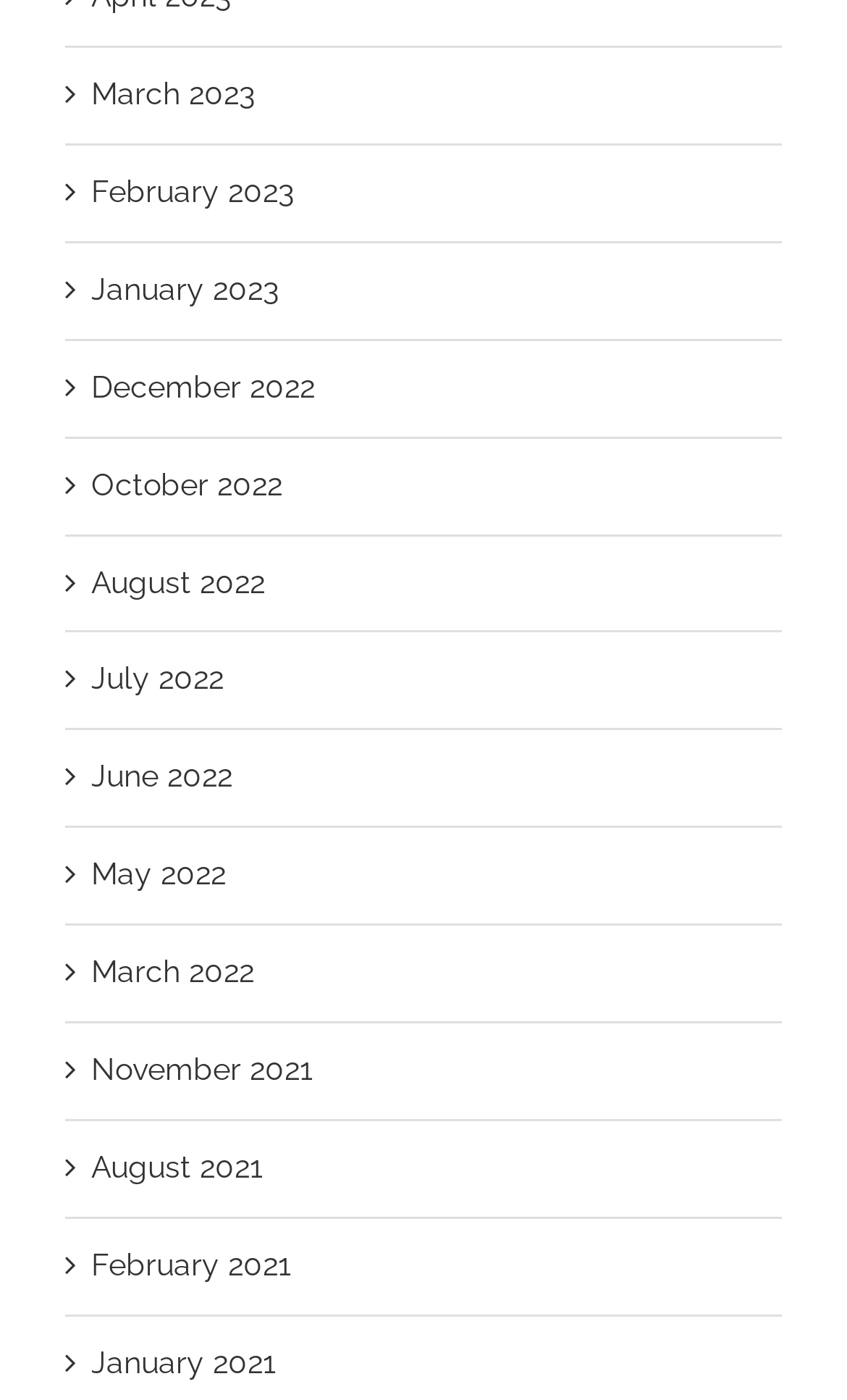Given the element description, predict the bounding box coordinates in the format (top-left x, top-left y, bottom-right x, bottom-right y), using floating point numbers between 0 and 1: March 2023

[0.108, 0.054, 0.3, 0.079]